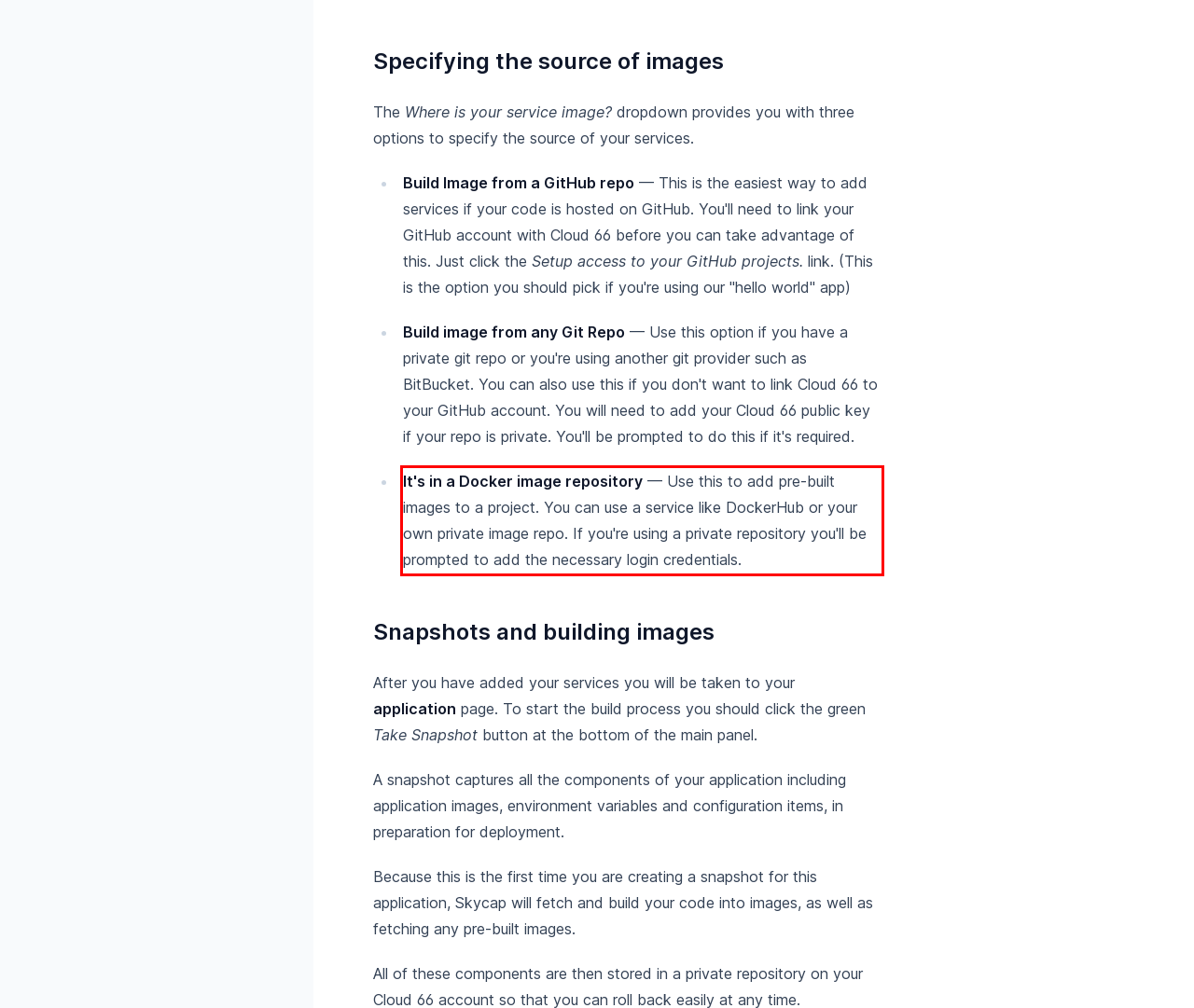Identify the text within the red bounding box on the webpage screenshot and generate the extracted text content.

It's in a Docker image repository — Use this to add pre-built images to a project. You can use a service like DockerHub or your own private image repo. If you're using a private repository you'll be prompted to add the necessary login credentials.